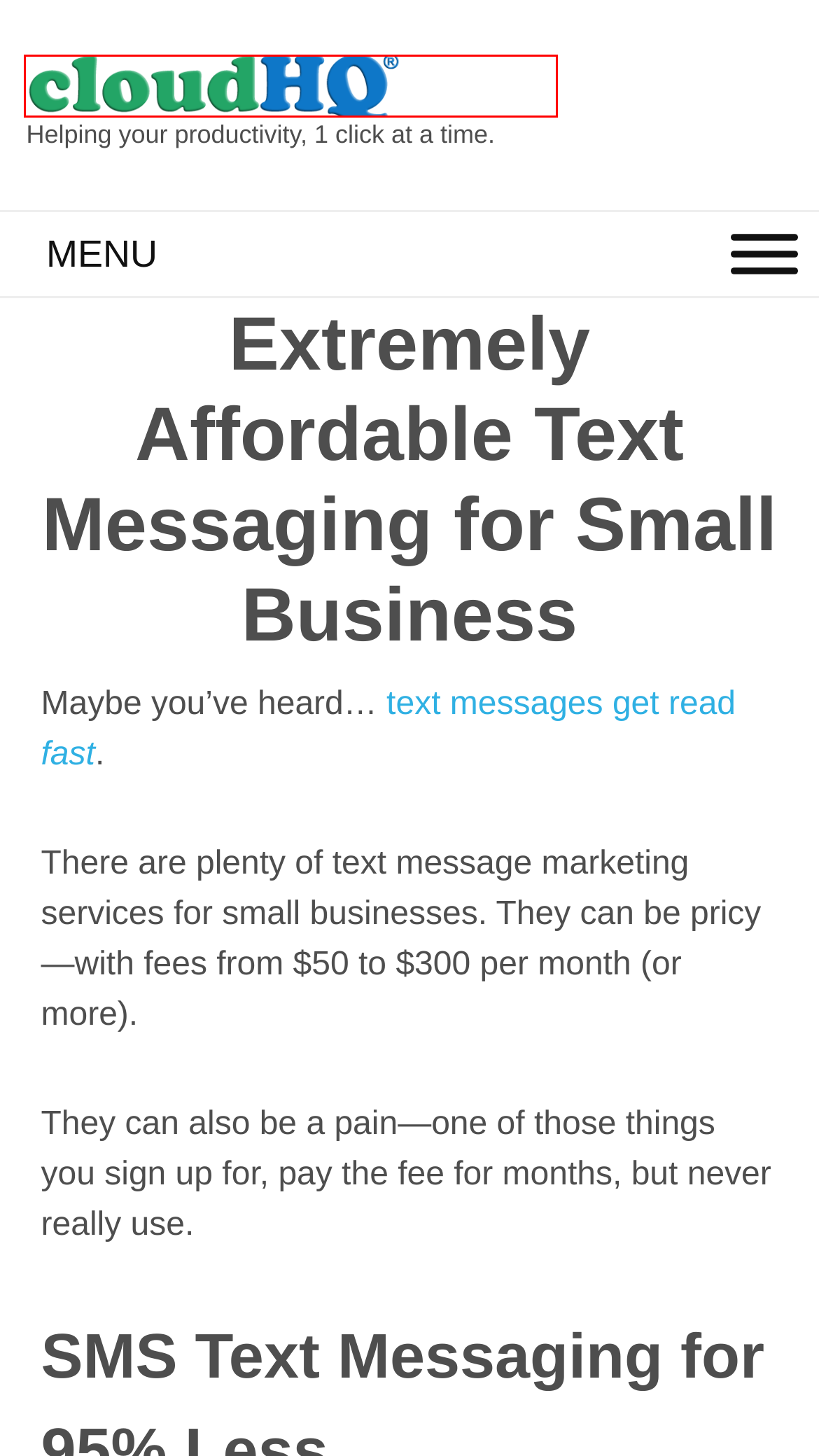You are given a screenshot of a webpage with a red rectangle bounding box around a UI element. Select the webpage description that best matches the new webpage after clicking the element in the bounding box. Here are the candidates:
A. cloudHQ.net - cloudHQ
B. cloudHQ – Helping your productivity, 1 click at a time.
C. Contact Us - cloudHQ
D. gmail – cloudHQ
E. Send Your Email to SMS (text) – cloudHQ
F. text messaging – cloudHQ
G. Dashboard - cloudHQ
H. How to Get Email Responses in 3 Minutes or Less – cloudHQ

B